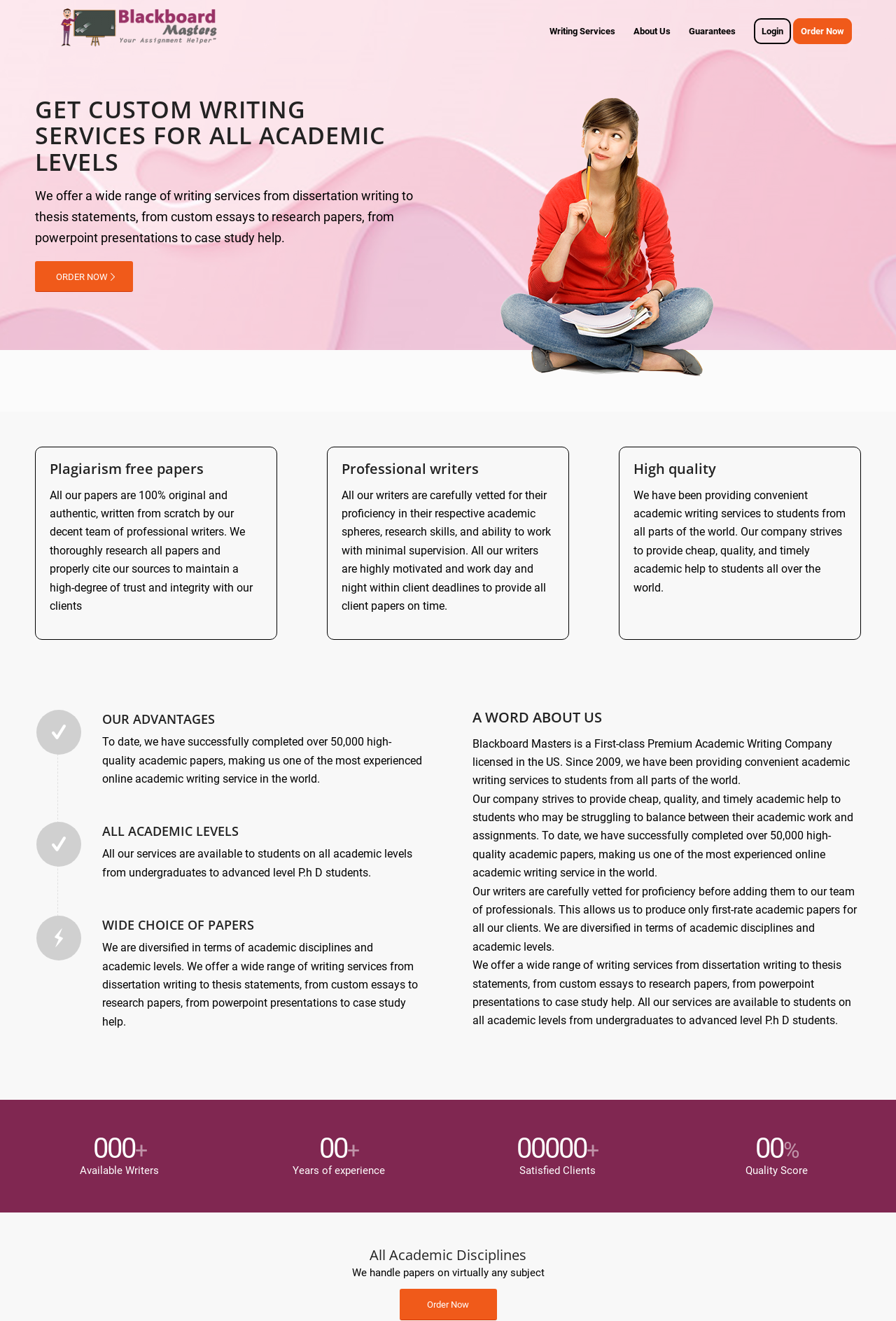Specify the bounding box coordinates for the region that must be clicked to perform the given instruction: "Click on the 'ORDER NOW' link".

[0.039, 0.198, 0.148, 0.221]